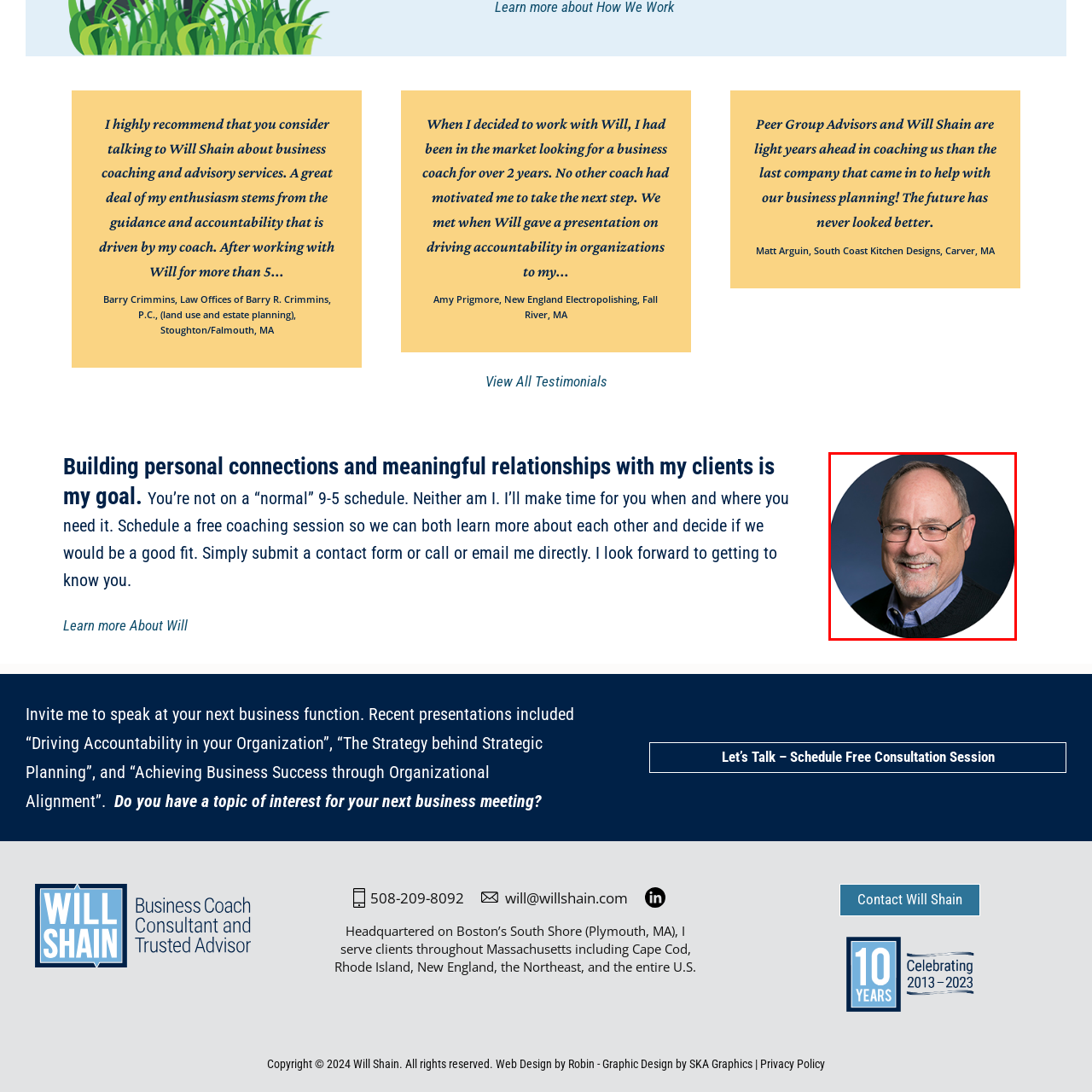Articulate a detailed narrative of what is visible inside the red-delineated region of the image.

The image features a professional headshot of Will Shain, a business coach and consultant. He is smiling warmly, wearing glasses, and dressed in a dark sweater over a collared shirt. His approachable demeanor reflects his dedication to building personal connections and meaningful relationships with his clients. This image highlights the expertise and personable nature that clients can expect when working with him for business coaching and advisory services. Shain aims to provide tailored guidance and accountability, facilitating a supportive environment for individuals and organizations to achieve their goals.